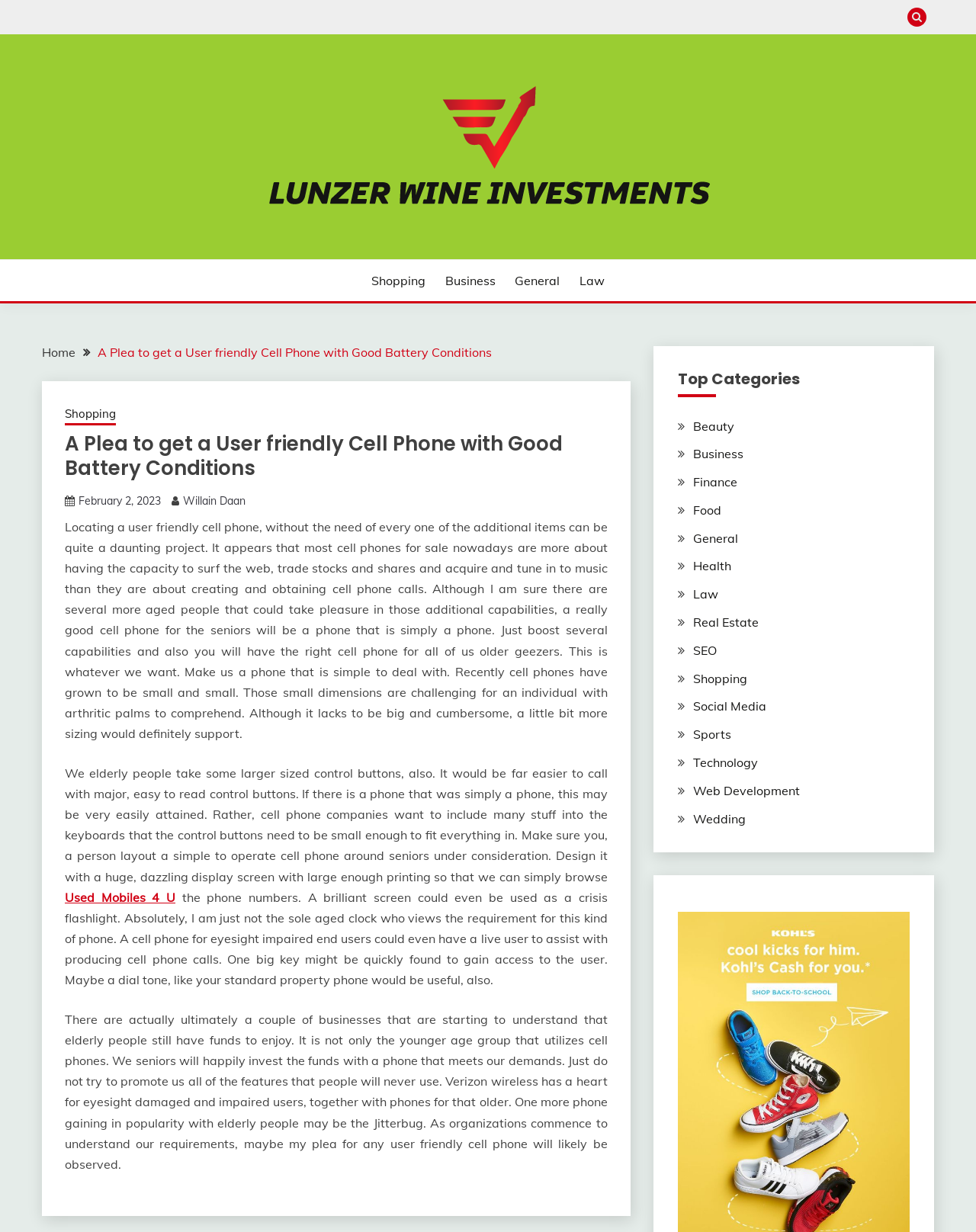What is the date of the article?
Give a one-word or short phrase answer based on the image.

February 2, 2023